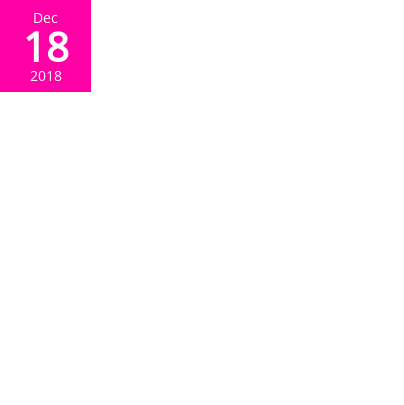What is the mode of transportation depicted in the image?
Based on the visual details in the image, please answer the question thoroughly.

The image titled 'Airplane taking off' clearly depicts an airplane as it ascends into the sky, making it evident that the mode of transportation shown is an airplane.